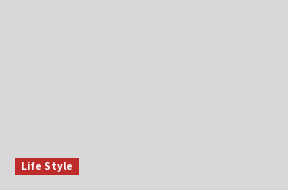Offer a detailed narrative of the image.

The image features a vibrant promotional graphic for "Talkin Tacos Miramar." It is designed to draw attention to their mouthwatering menu, inviting potential customers to discover the culinary offerings. The prominently displayed "Life Style" tag in a bold red background enhances the visual appeal, hinting at a lifestyle centered around delicious food experiences. This engaging image encapsulates the essence of enjoying flavorful tacos in a lively atmosphere, making it a tempting invitation for food enthusiasts to explore the establishment and its offerings.